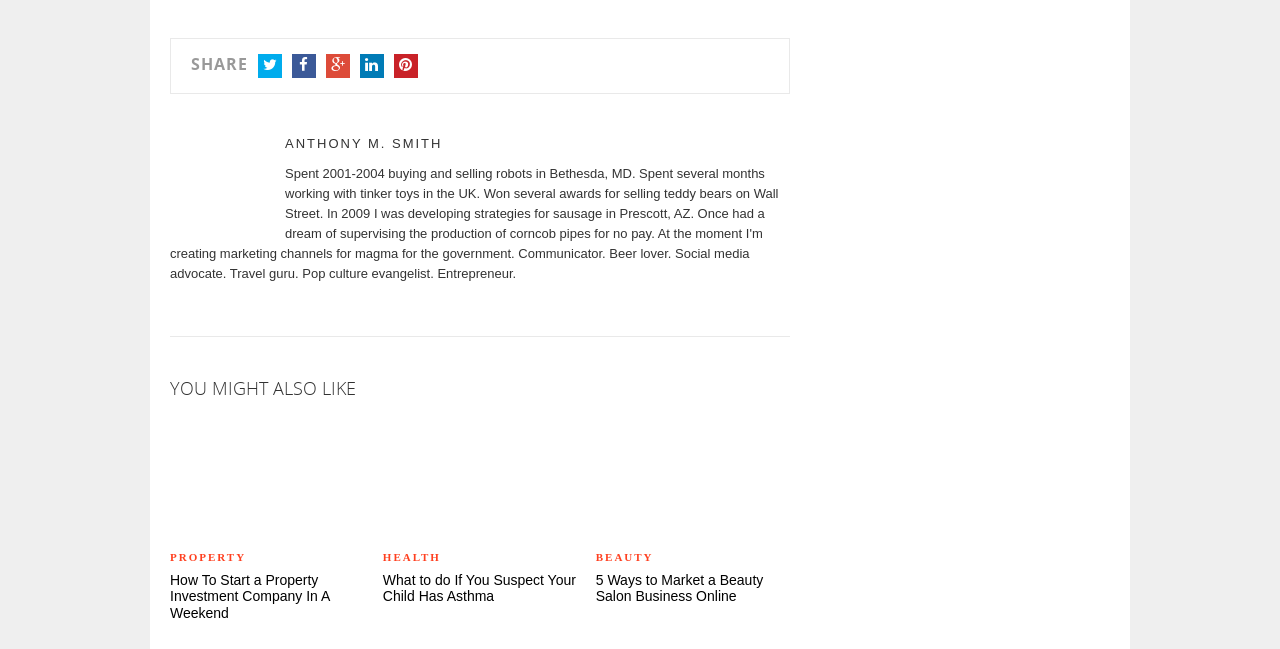Determine the bounding box coordinates for the clickable element required to fulfill the instruction: "Click on the 'HOME' link". Provide the coordinates as four float numbers between 0 and 1, i.e., [left, top, right, bottom].

None